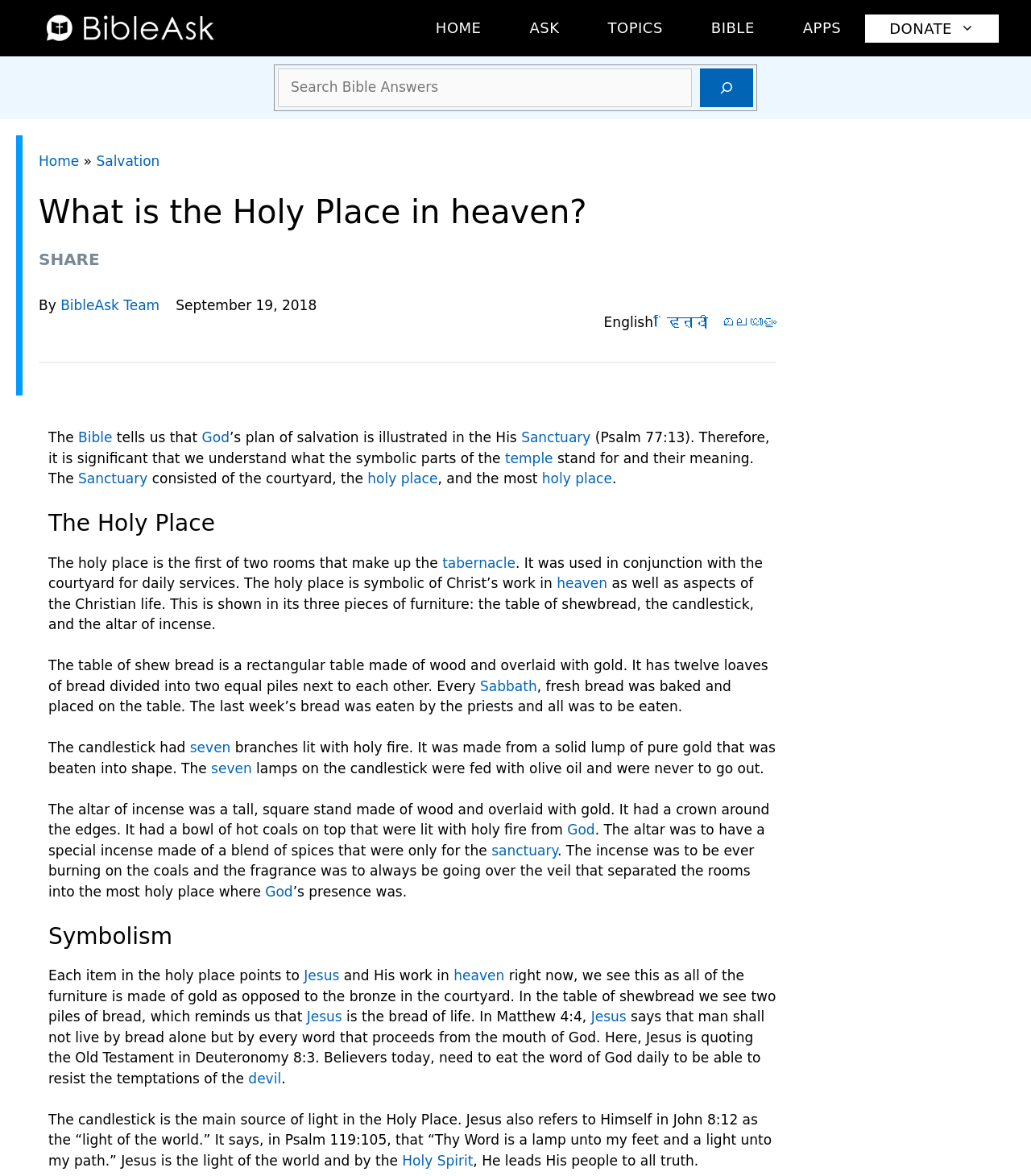Locate the UI element described by God and provide its bounding box coordinates. Use the format (top-left x, top-left y, bottom-right x, bottom-right y) with all values as floating point numbers between 0 and 1.

[0.257, 0.751, 0.284, 0.765]